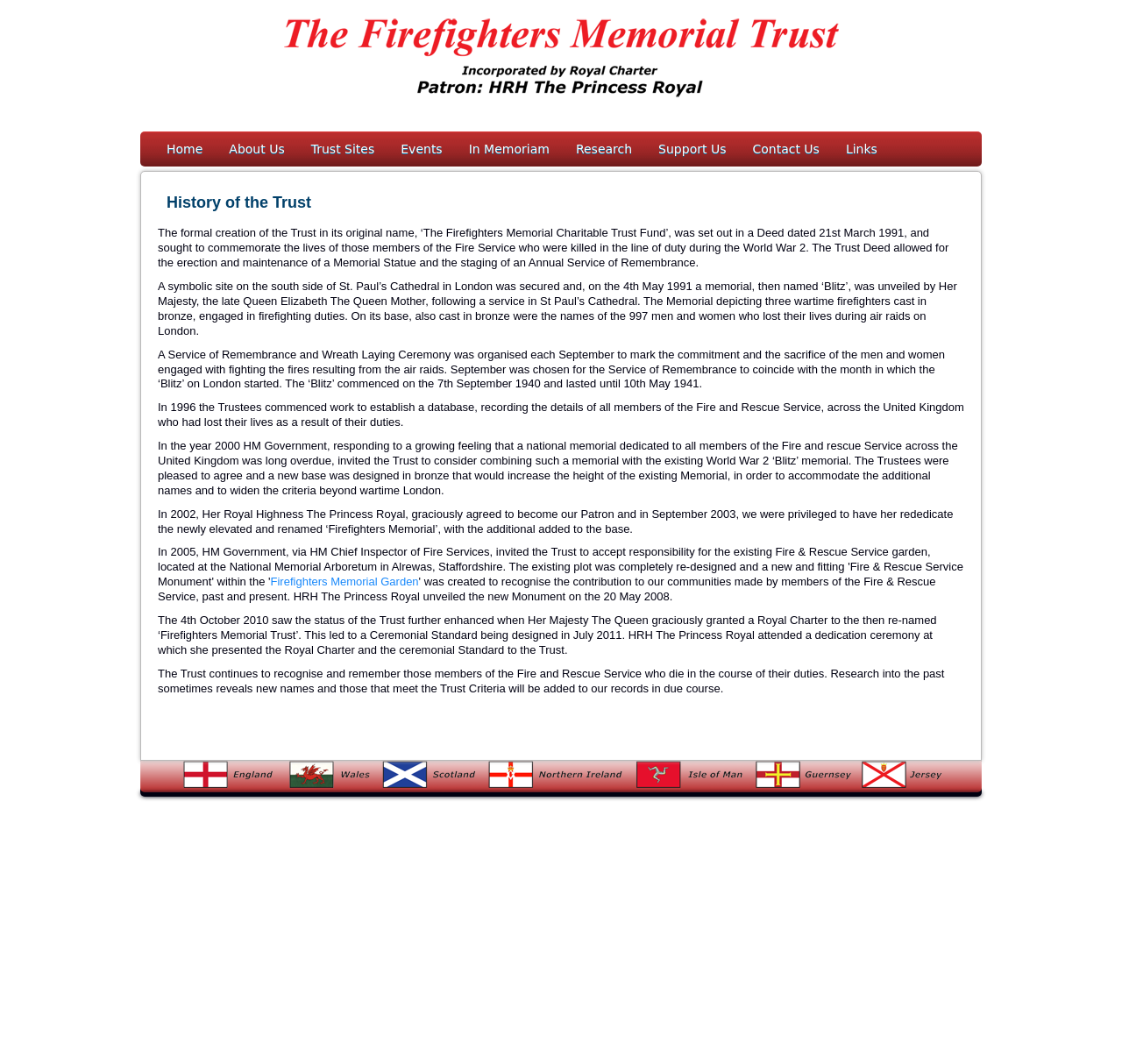When was the Royal Charter granted to the Trust?
Please provide a comprehensive answer to the question based on the webpage screenshot.

The answer can be found in the StaticText element with the text 'The 4th October 2010 saw the status of the Trust further enhanced when Her Majesty The Queen graciously granted a Royal Charter to the then re-named ‘Firefighters Memorial Trust’.